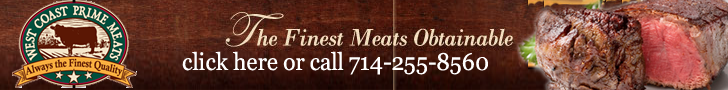Explain what the image portrays in a detailed manner.

The image features a promotional banner for West Coast Prime Meats, showcasing their reputation for quality. At the center, the company’s logo is prominently displayed, featuring a graphic of a cow and the tagline "Always the Finest Quality," suggesting their commitment to high standards in meat products. Below the logo, the phrase "The Finest Meats Obtainable" emphasizes their superior offerings. Additionally, the banner invites customers to either click for more information or call the provided phone number, 714-255-8560, signaling their readiness to assist potential clients. This banner serves as a call to action for those interested in premium meats, aligning with the culinary themes presented in the related content of the SoCal Restaurant Show.